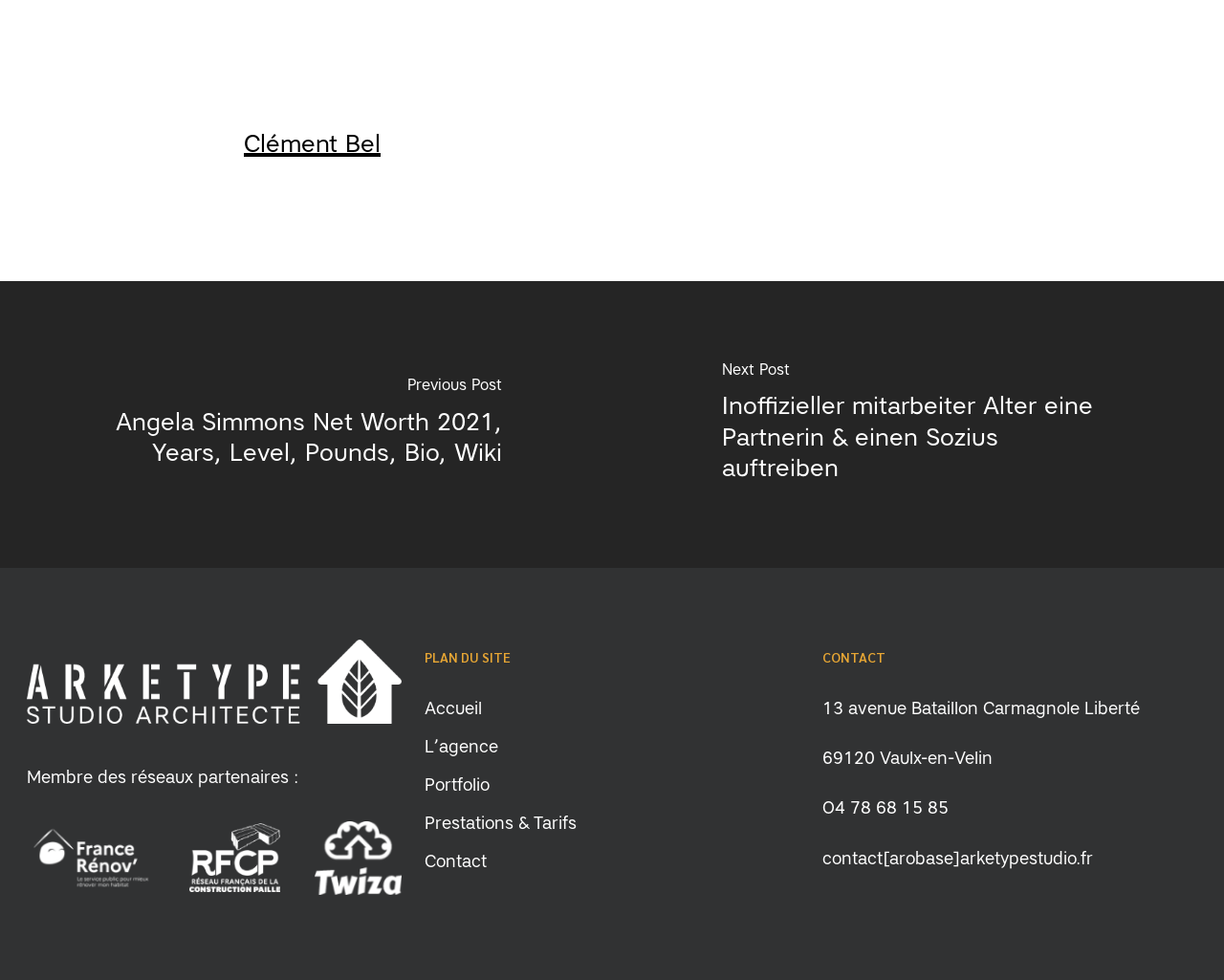Use the information in the screenshot to answer the question comprehensively: What is the name of the network with the logo 'Logo france rénov blanc'?

The image 'Logo france rénov blanc' is a logo, and it is likely to be the logo of a network or organization. The name of this network is 'France Rénov'.